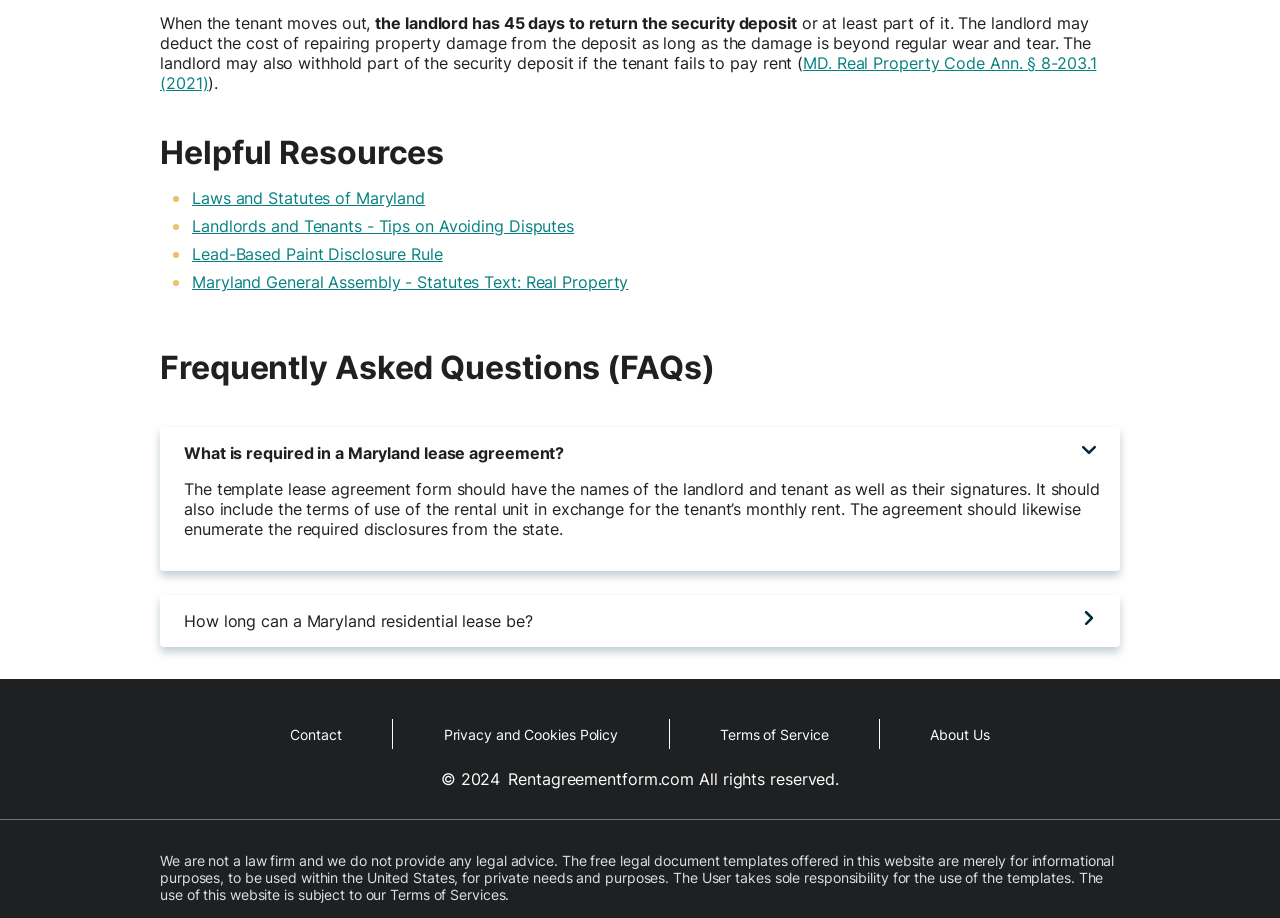Determine the bounding box coordinates for the clickable element to execute this instruction: "Click on 'About Us'". Provide the coordinates as four float numbers between 0 and 1, i.e., [left, top, right, bottom].

[0.687, 0.783, 0.813, 0.816]